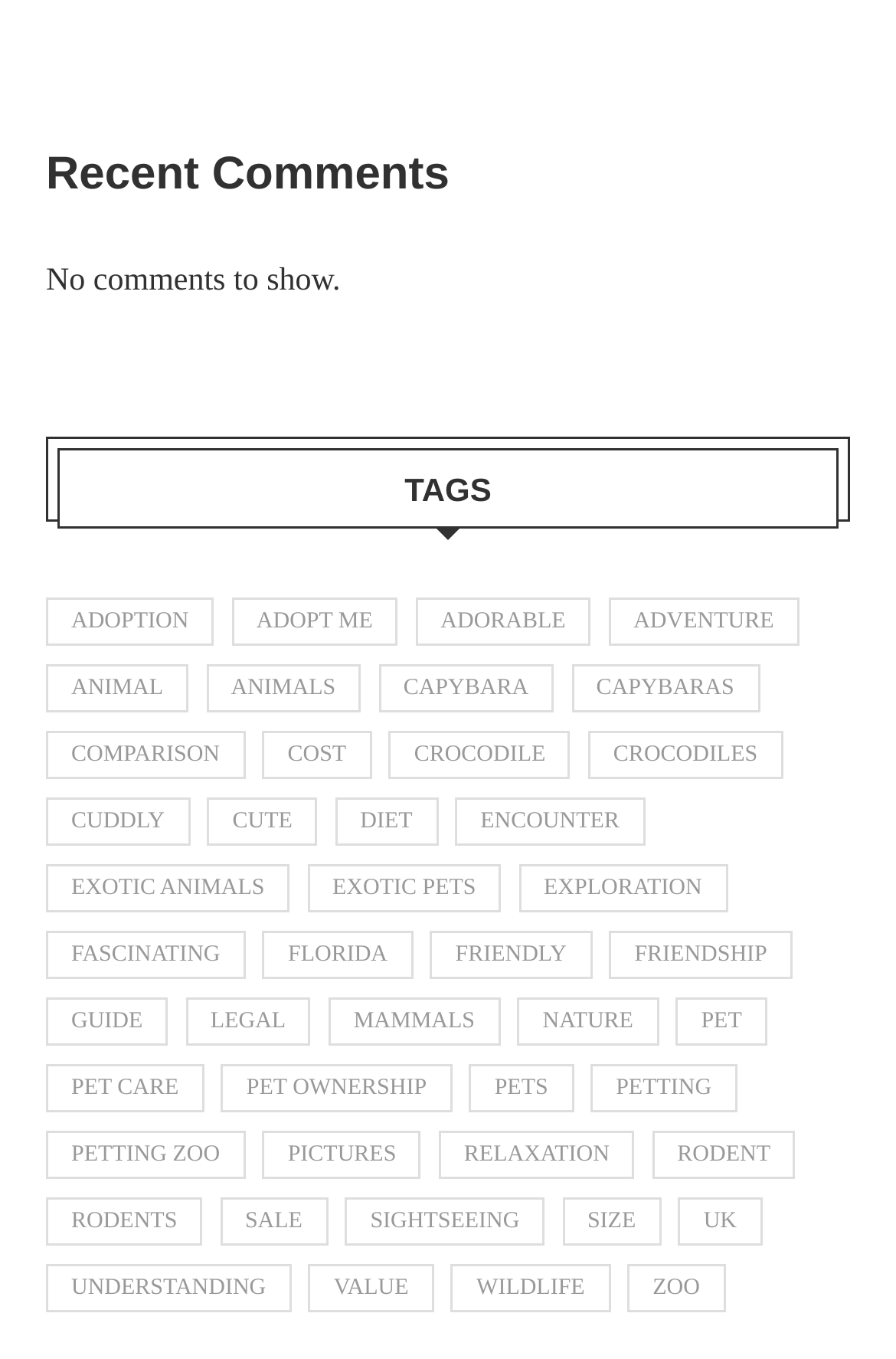Determine the coordinates of the bounding box that should be clicked to complete the instruction: "Read about 'Pet Care'". The coordinates should be represented by four float numbers between 0 and 1: [left, top, right, bottom].

[0.051, 0.783, 0.228, 0.819]